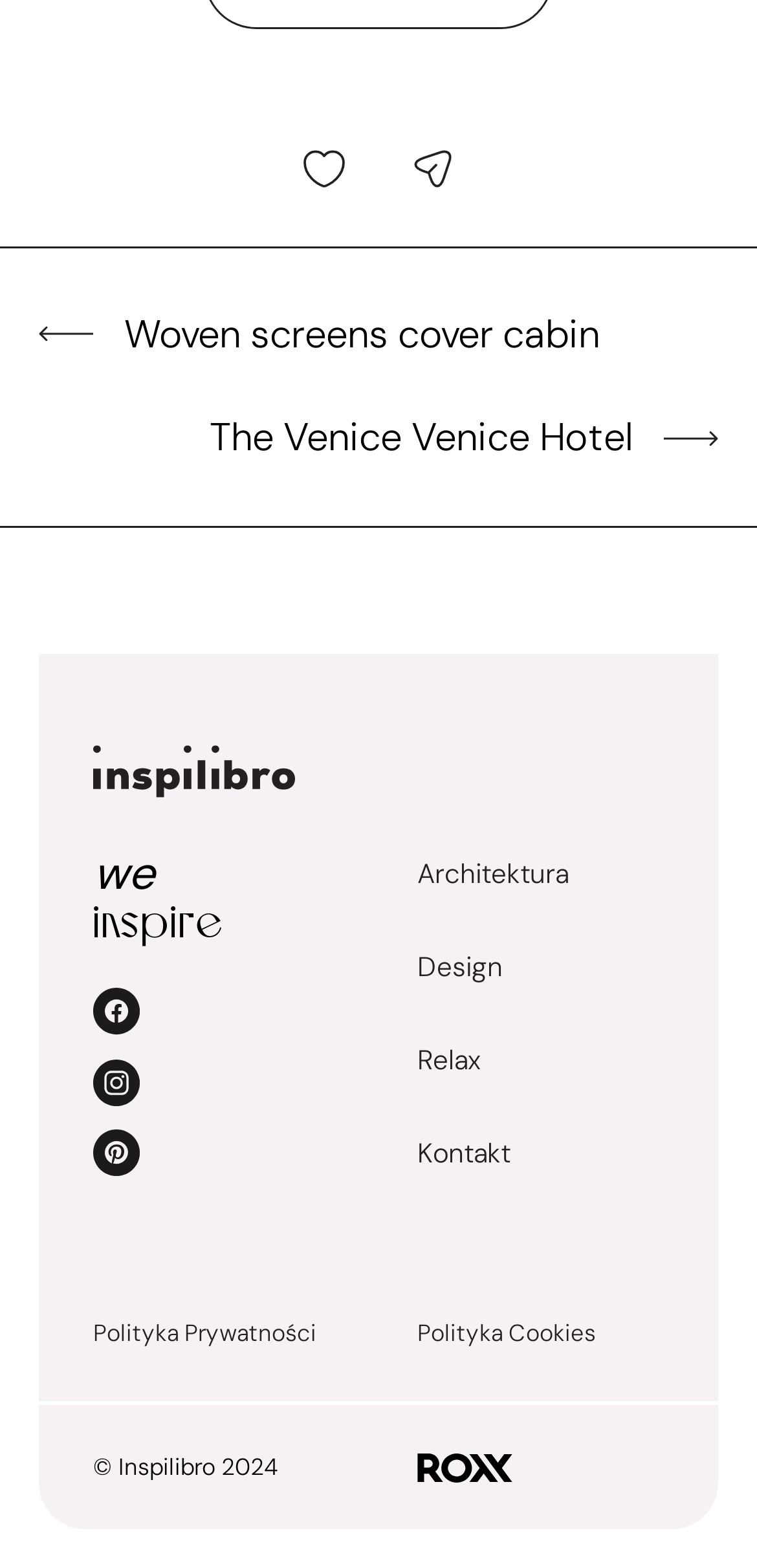Locate the bounding box coordinates of the element's region that should be clicked to carry out the following instruction: "Add to favorites". The coordinates need to be four float numbers between 0 and 1, i.e., [left, top, right, bottom].

[0.367, 0.078, 0.49, 0.137]